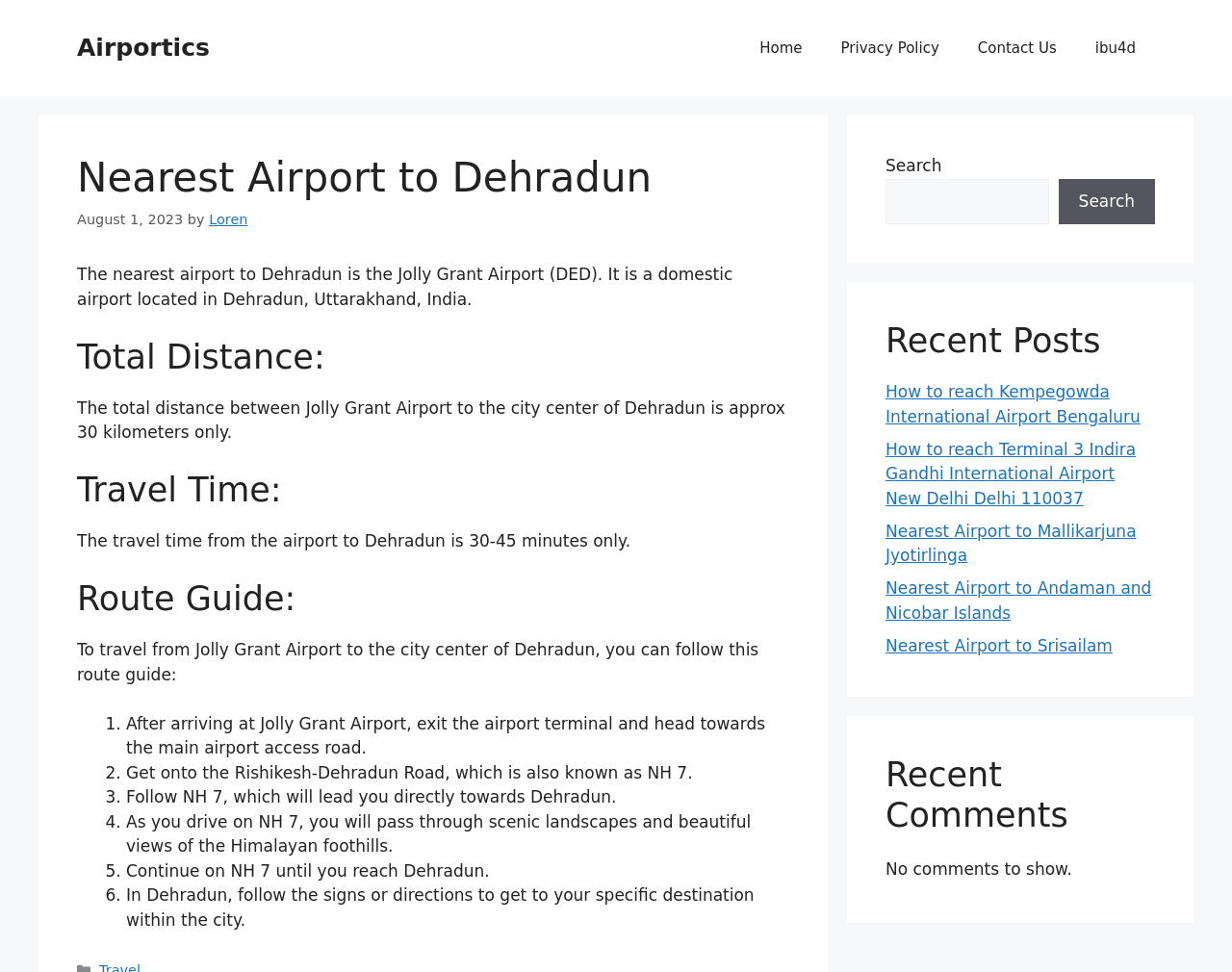Provide a single word or phrase to answer the given question: 
What is the nearest airport to Dehradun?

Jolly Grant Airport